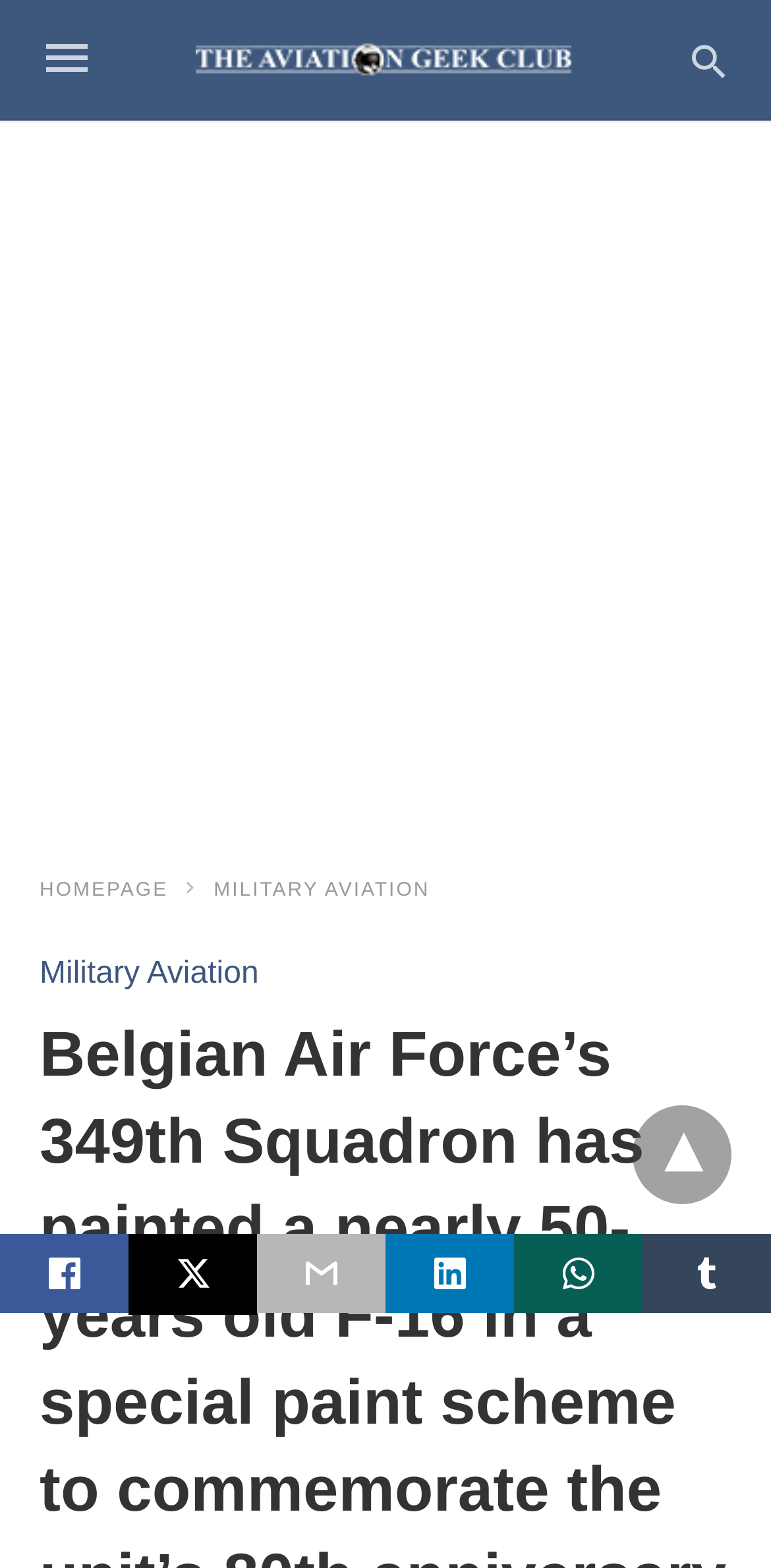Is there a search function on the website?
Respond to the question with a single word or phrase according to the image.

Yes